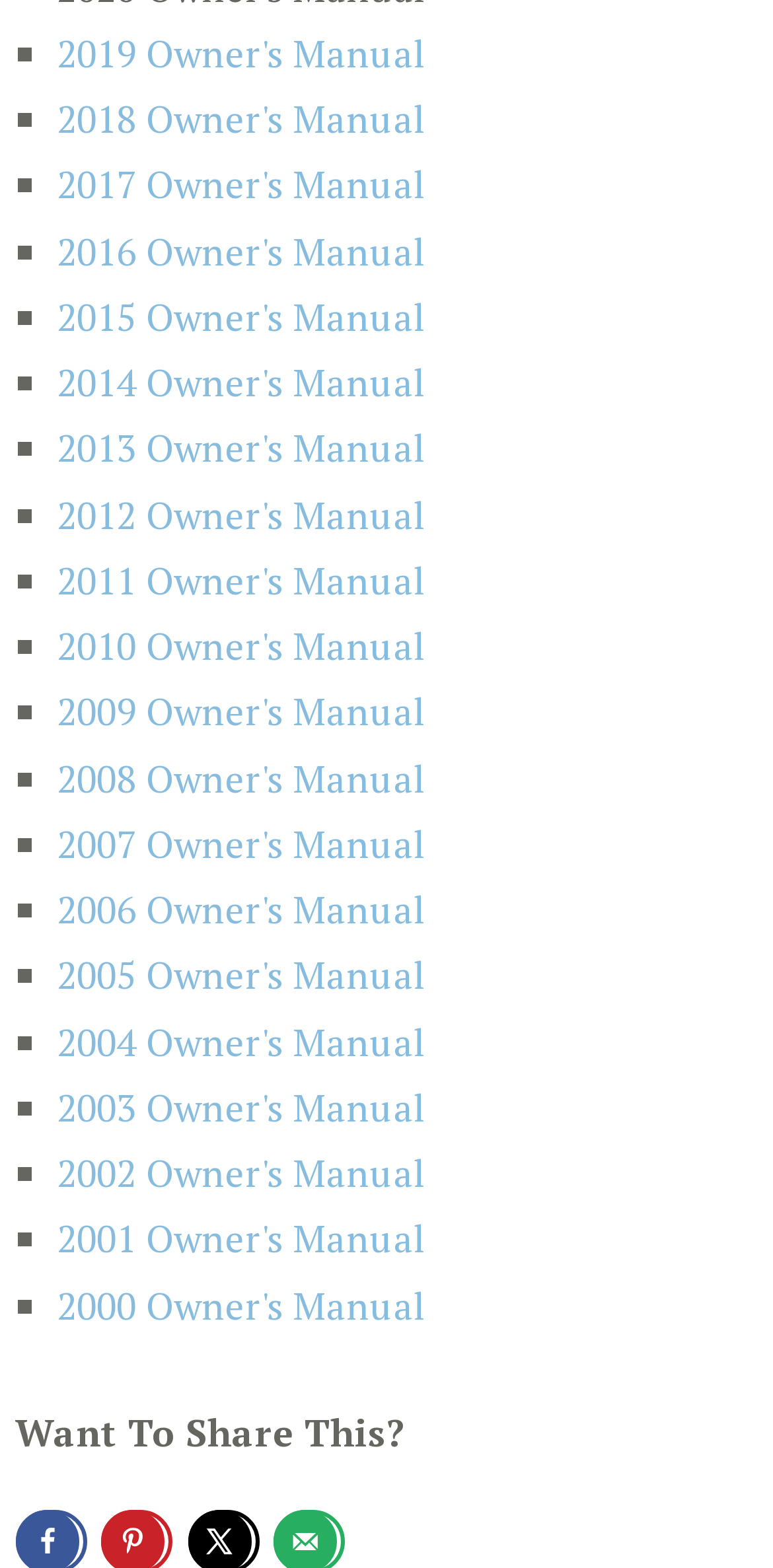How many social media sharing options are available on this webpage?
Using the image as a reference, answer the question with a short word or phrase.

4